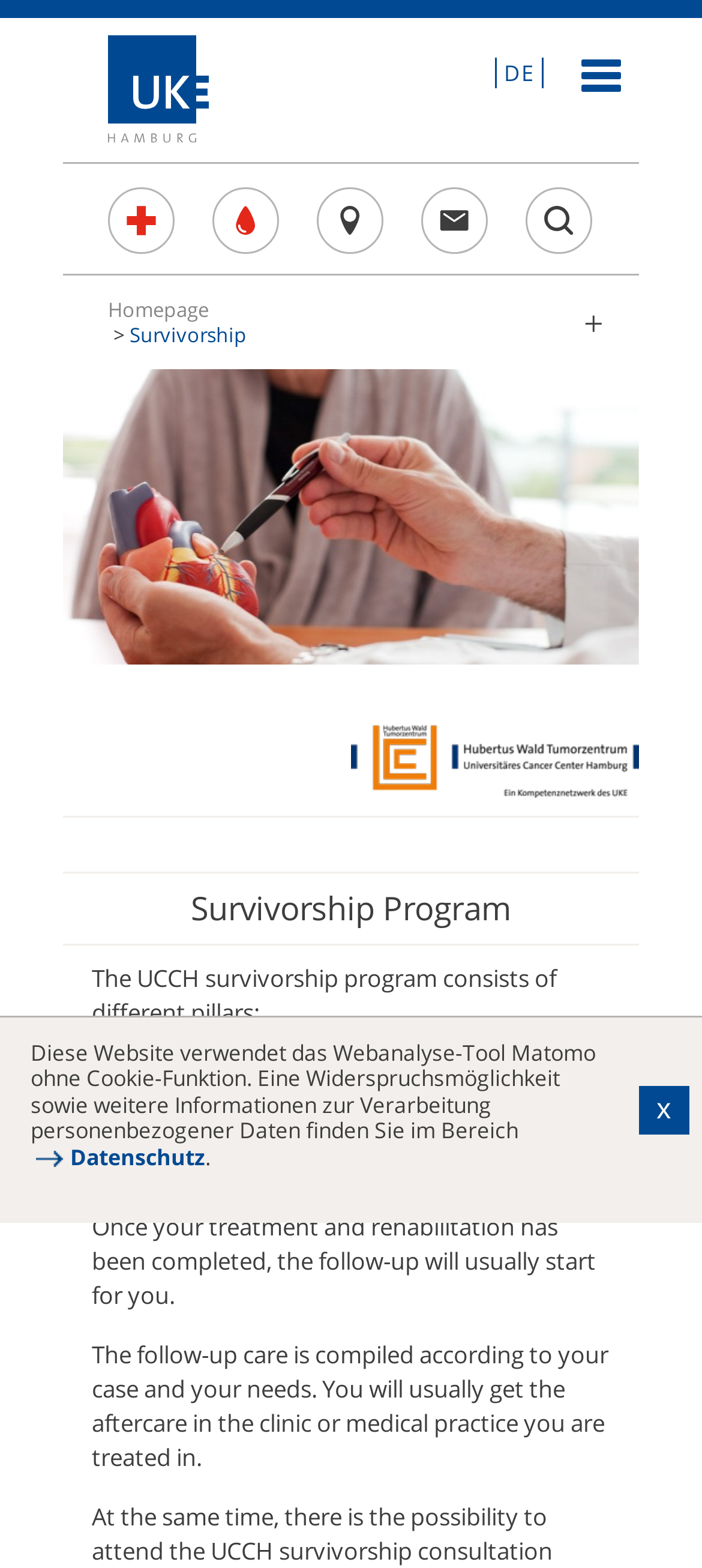Determine the bounding box coordinates of the region to click in order to accomplish the following instruction: "Go to the 'Homepage'". Provide the coordinates as four float numbers between 0 and 1, specifically [left, top, right, bottom].

[0.154, 0.188, 0.297, 0.206]